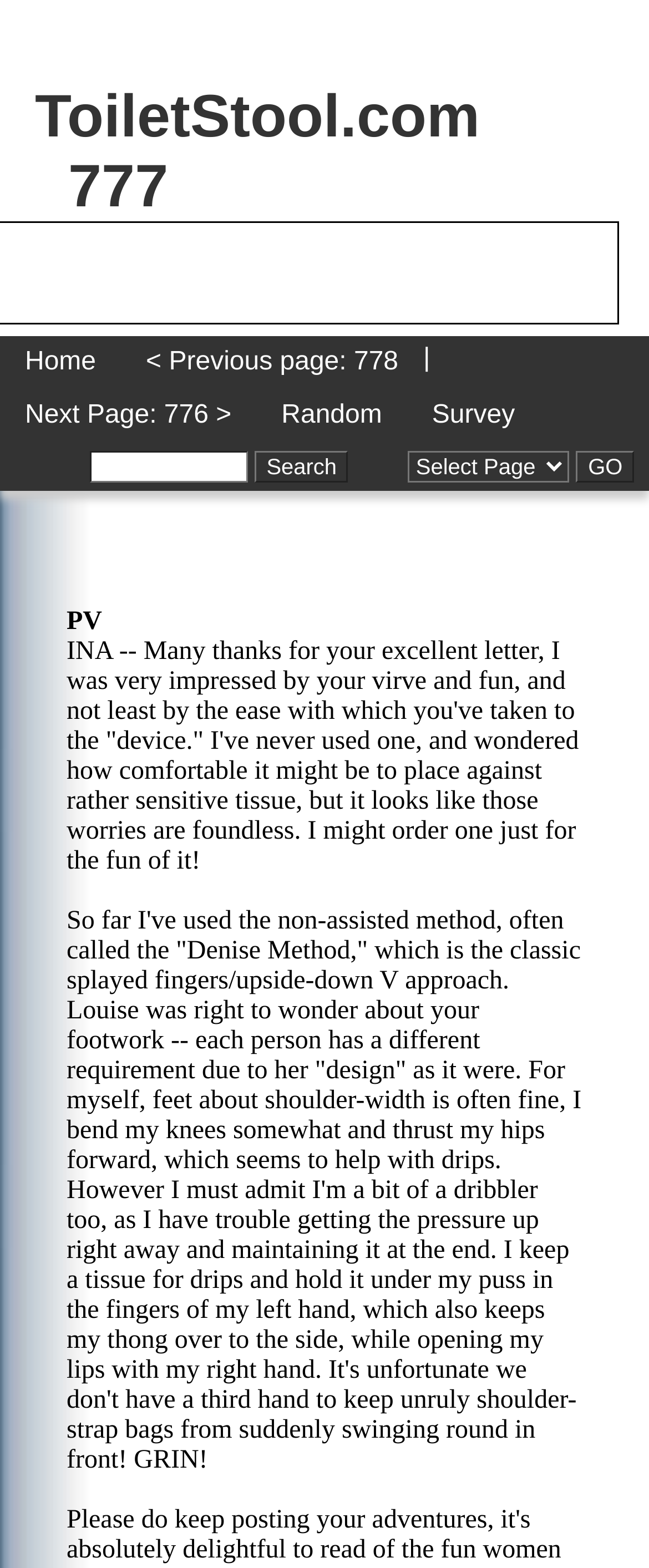Please specify the bounding box coordinates of the clickable region to carry out the following instruction: "Click on the 'Random' link". The coordinates should be four float numbers between 0 and 1, in the format [left, top, right, bottom].

[0.395, 0.248, 0.627, 0.282]